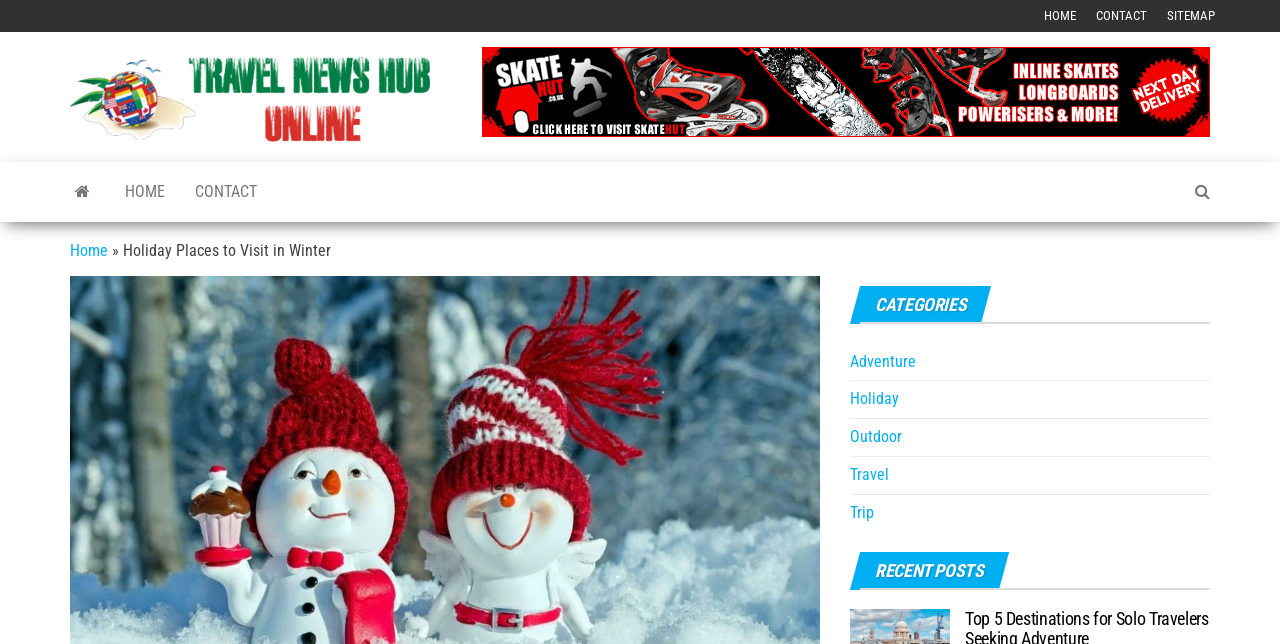Select the bounding box coordinates of the element I need to click to carry out the following instruction: "Search for something".

None